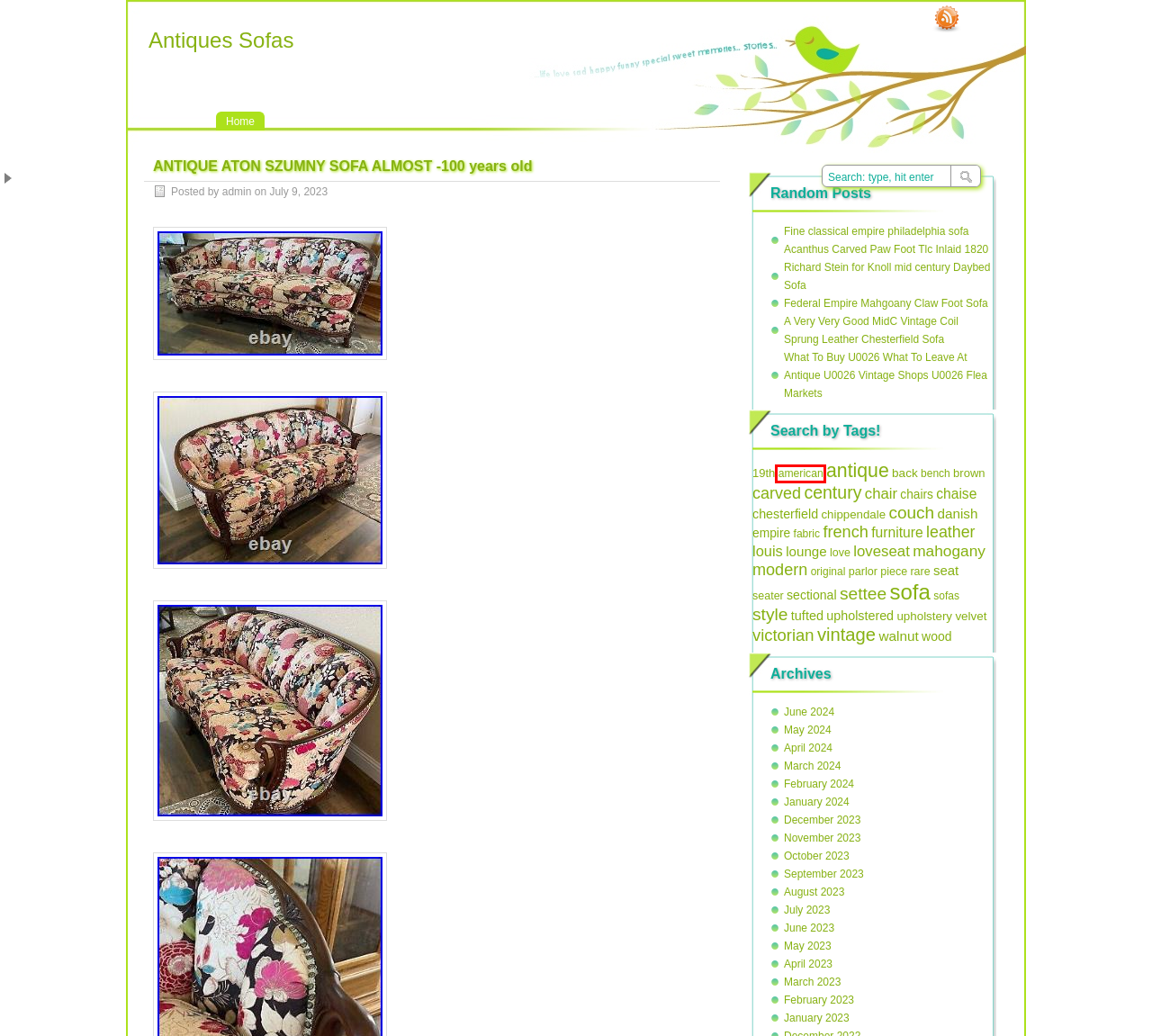You are provided with a screenshot of a webpage containing a red rectangle bounding box. Identify the webpage description that best matches the new webpage after the element in the bounding box is clicked. Here are the potential descriptions:
A. A Very Very Good MidC Vintage Coil Sprung Leather Chesterfield Sofa | Antiques Sofas
B. parlor | Antiques Sofas
C. louis | Antiques Sofas
D. 2024  April | Antiques Sofas
E. chair | Antiques Sofas
F. 2024  March | Antiques Sofas
G. american | Antiques Sofas
H. brown | Antiques Sofas

G